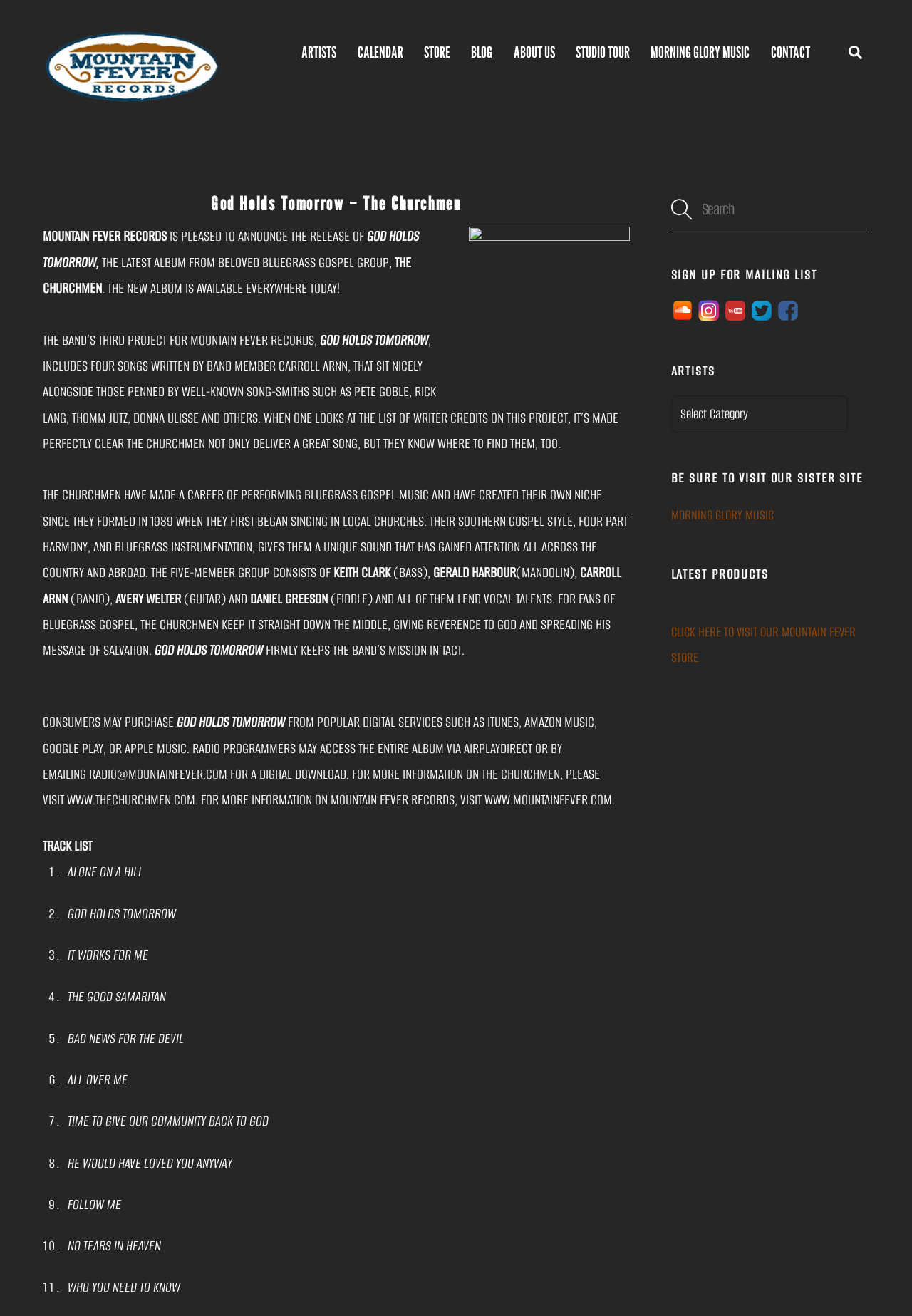Please identify the bounding box coordinates of the region to click in order to complete the given instruction: "Search for something". The coordinates should be four float numbers between 0 and 1, i.e., [left, top, right, bottom].

[0.923, 0.029, 0.953, 0.051]